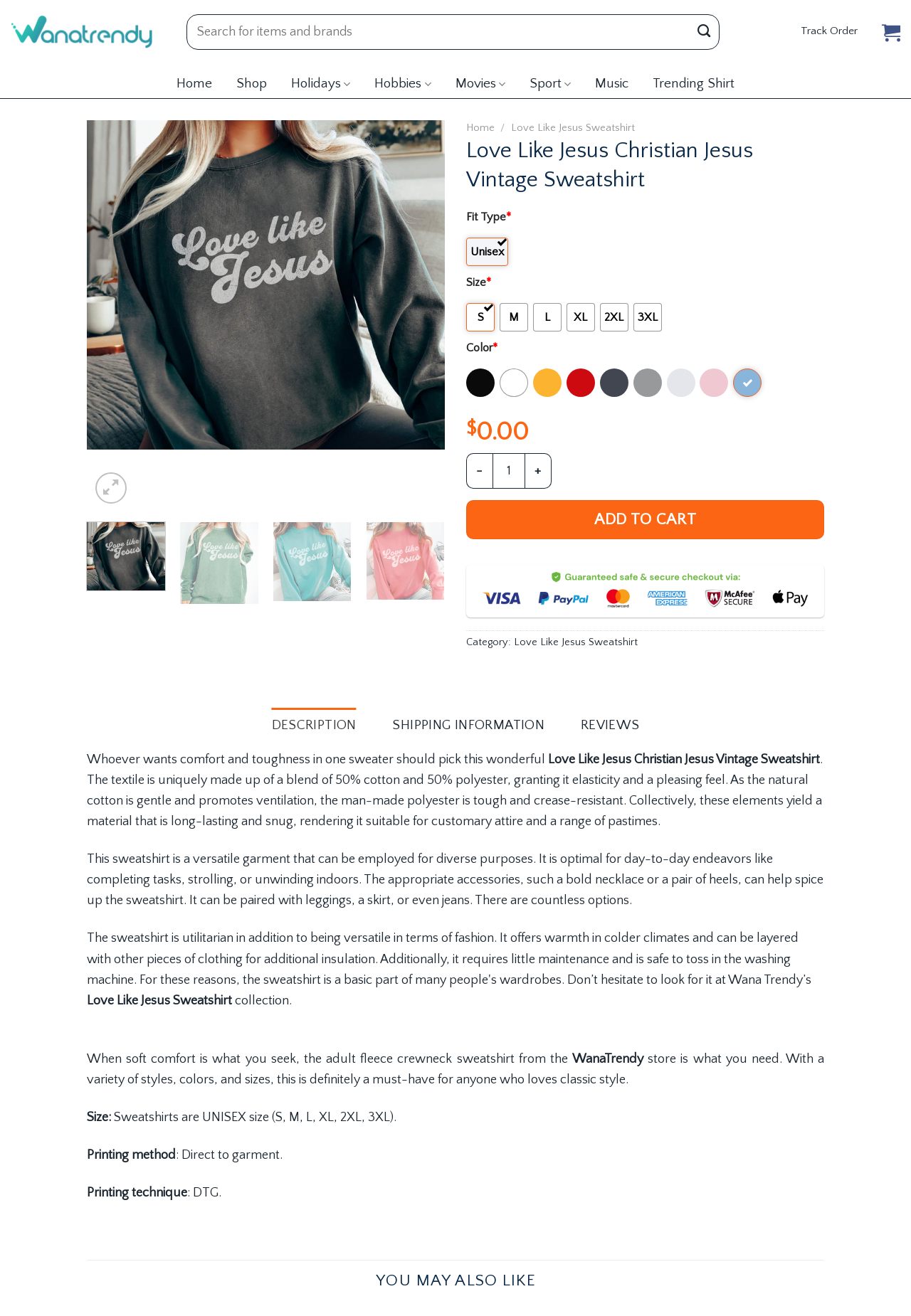Determine the bounding box coordinates of the element that should be clicked to execute the following command: "Click on the 'Love Like Jesus Christian Jesus Vintage Sweatshirt' link".

[0.095, 0.211, 0.488, 0.221]